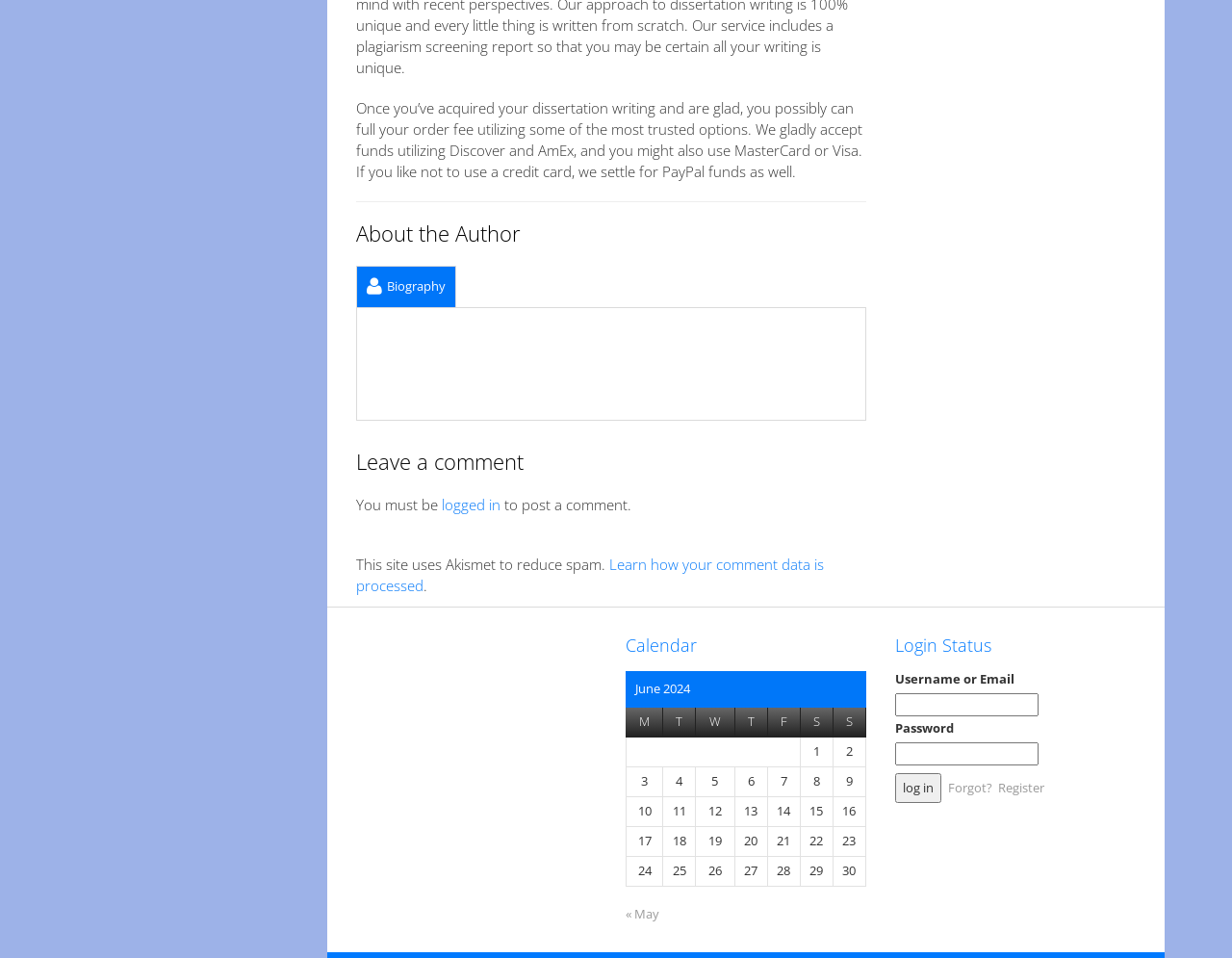What payment methods are accepted?
Please respond to the question with as much detail as possible.

The webpage mentions that it gladly accepts payments using Discover and AmEx, and also accepts MasterCard or Visa, in addition to PayPal, indicating that credit cards and PayPal are the accepted payment methods.